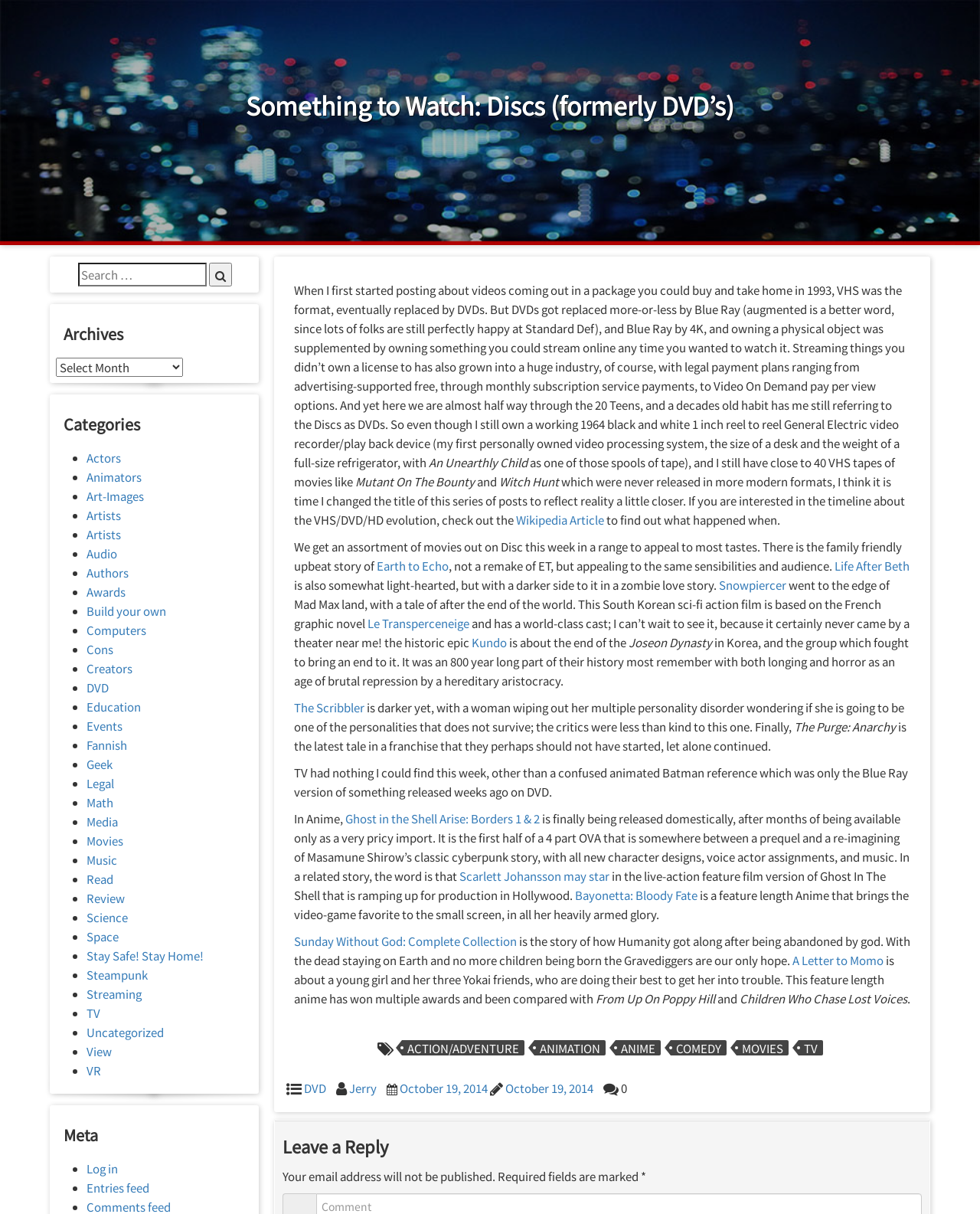Determine the bounding box coordinates for the area you should click to complete the following instruction: "Click on ACTION/ADVENTURE".

[0.41, 0.857, 0.535, 0.869]